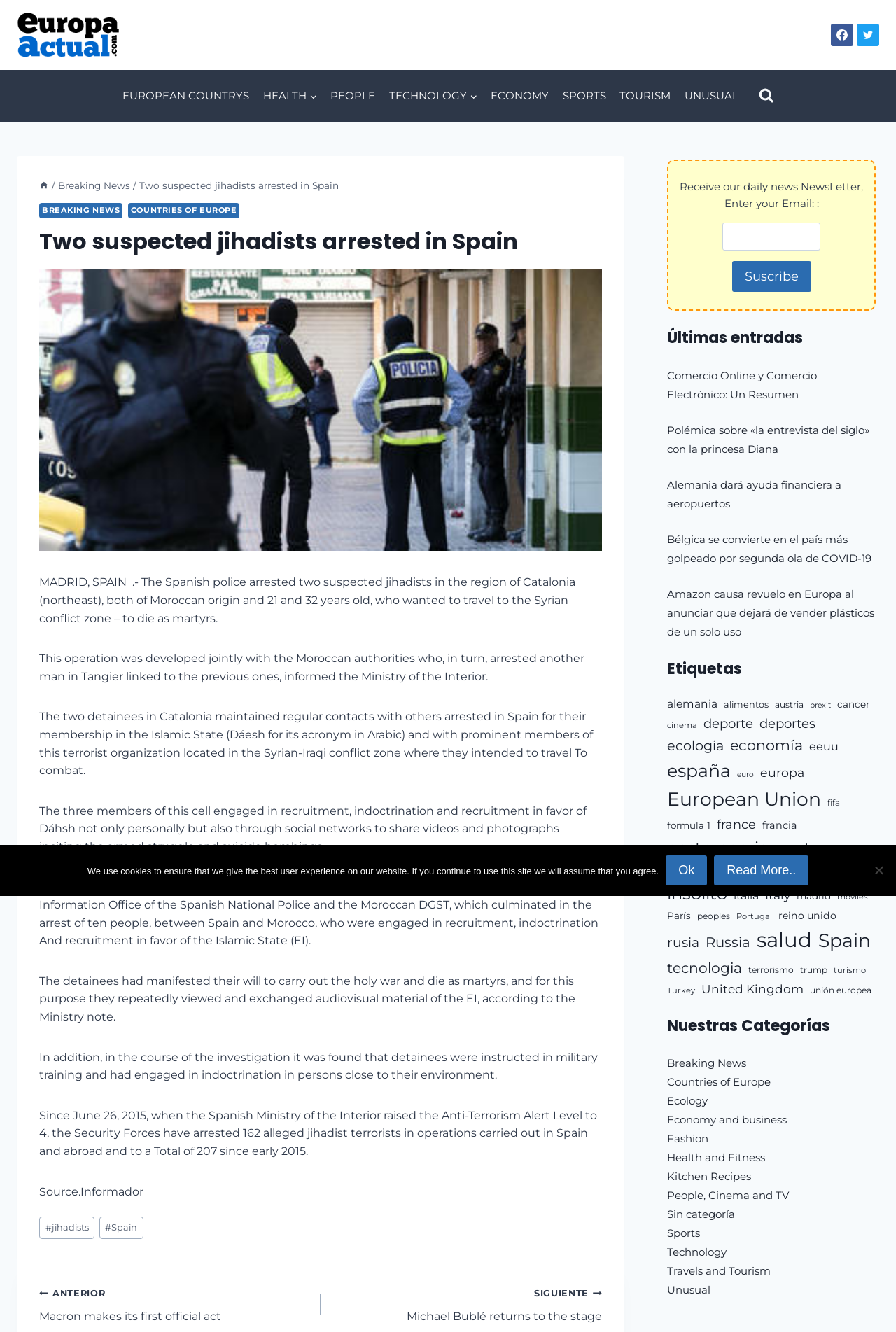Please determine the bounding box coordinates of the element to click in order to execute the following instruction: "Subscribe to the newsletter". The coordinates should be four float numbers between 0 and 1, specified as [left, top, right, bottom].

[0.817, 0.196, 0.905, 0.219]